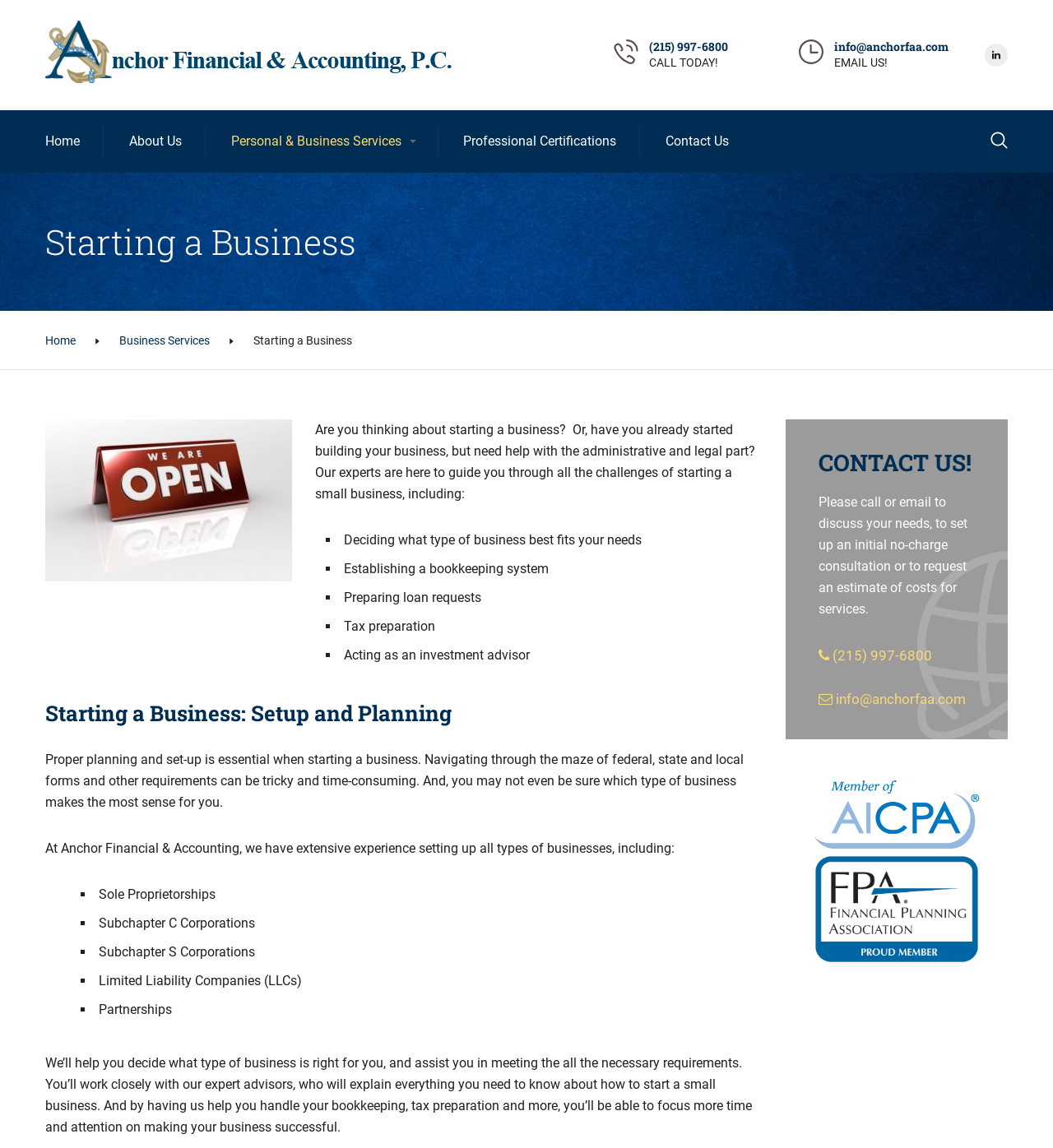Answer briefly with one word or phrase:
What types of businesses can Anchor Financial & Accounting help set up?

Sole Proprietorships, Subchapter C Corporations, Subchapter S Corporations, LLCs, Partnerships